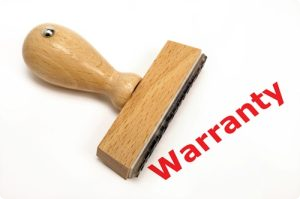Give a detailed account of what is happening in the image.

The image features a wooden stamp with the word "Warranty" prominently displayed in bold red letters. The stamp symbolizes the importance of maintaining proper documentation for warranties, especially in relation to HVAC systems. This is critical to ensure coverage during repairs or replacements. The accompanying content emphasizes that keeping your HVAC warranty intact is essential, as skipping regular maintenance can lead to the voiding of coverage. The visual serves as a reminder of the necessary diligence needed to protect one's investment in heating and cooling systems.